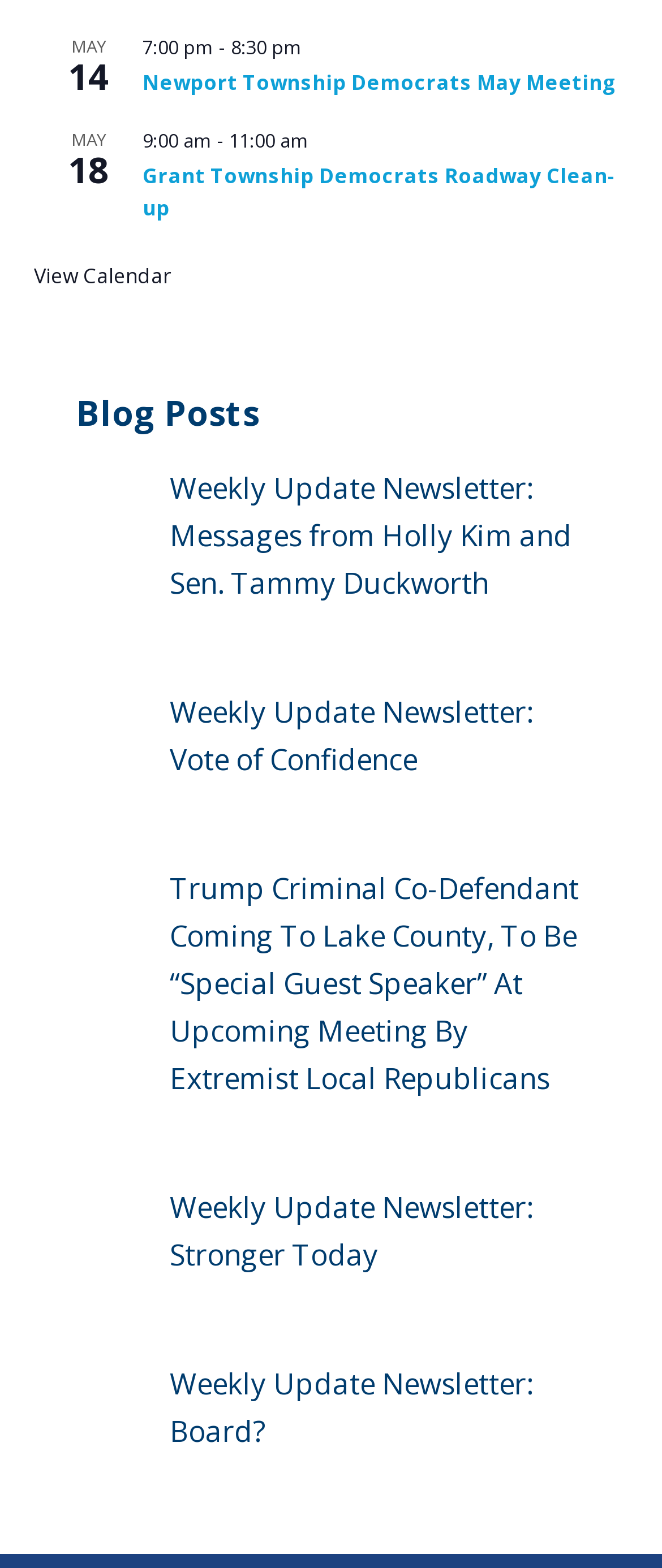Using the provided description aria-label="Post image", find the bounding box coordinates for the UI element. Provide the coordinates in (top-left x, top-left y, bottom-right x, bottom-right y) format, ensuring all values are between 0 and 1.

[0.115, 0.755, 0.218, 0.798]